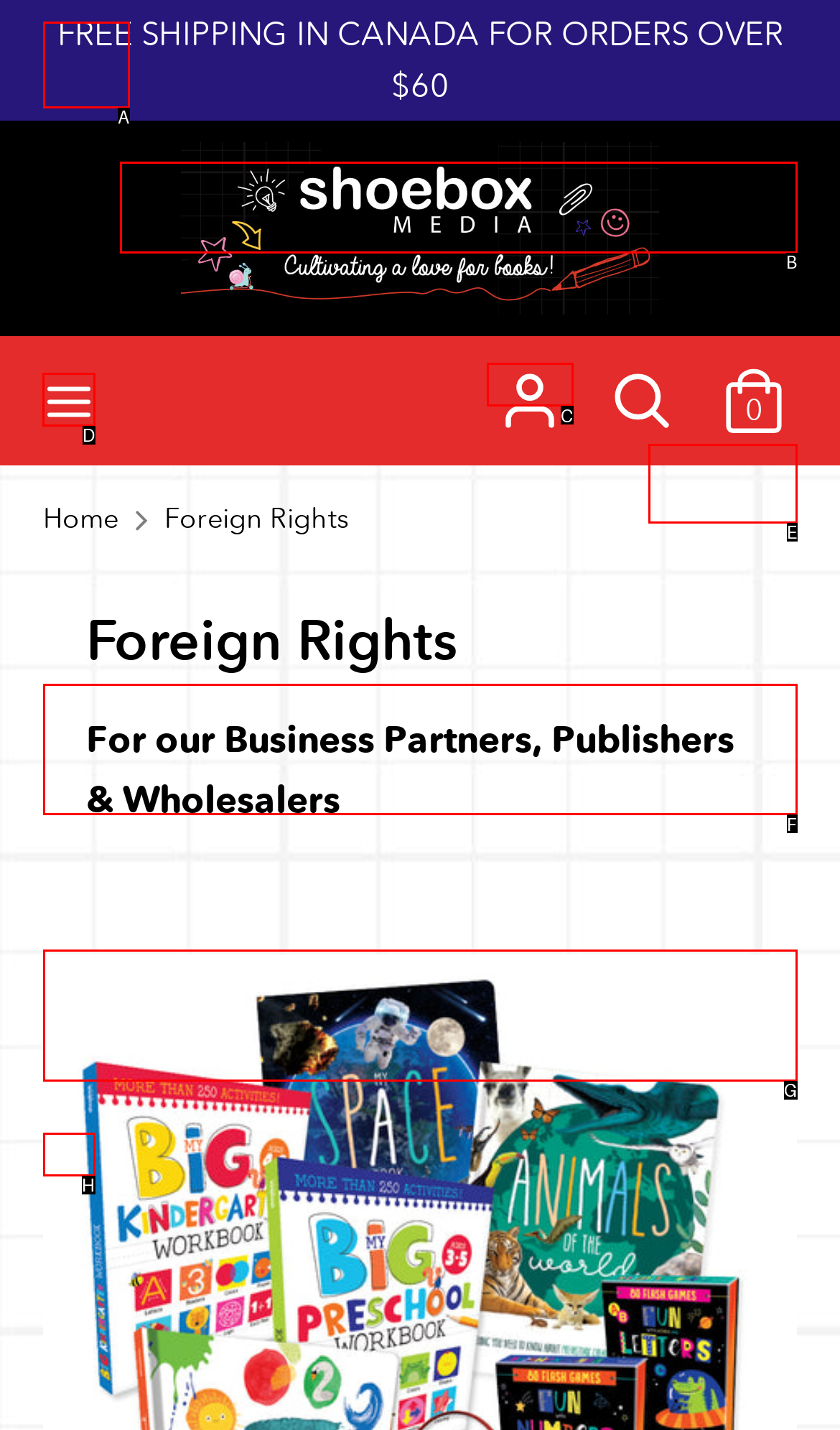Determine the letter of the UI element that you need to click to perform the task: Toggle menu.
Provide your answer with the appropriate option's letter.

D